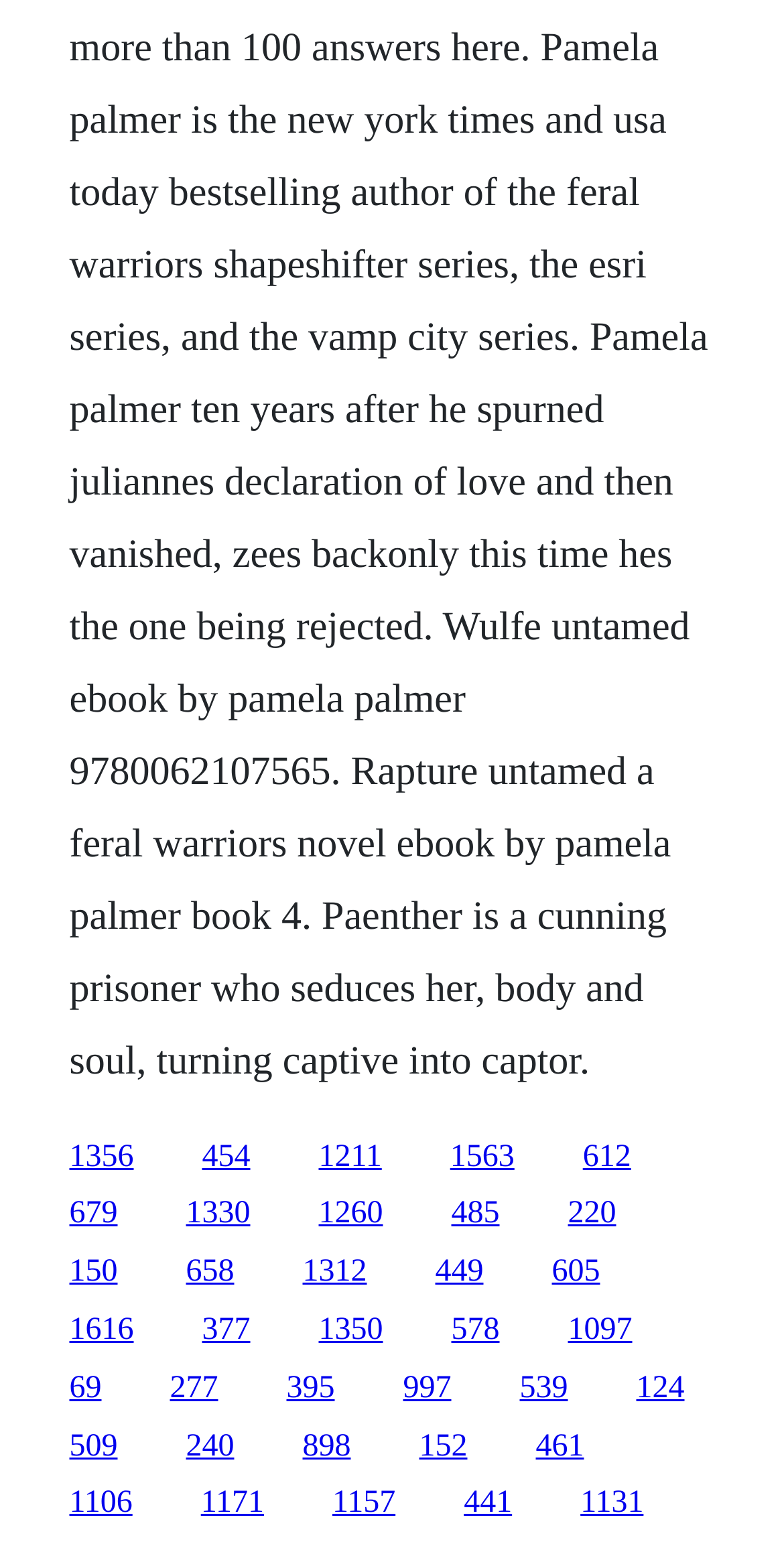Please identify the bounding box coordinates of the element that needs to be clicked to perform the following instruction: "go to the tenth link".

[0.576, 0.772, 0.637, 0.794]